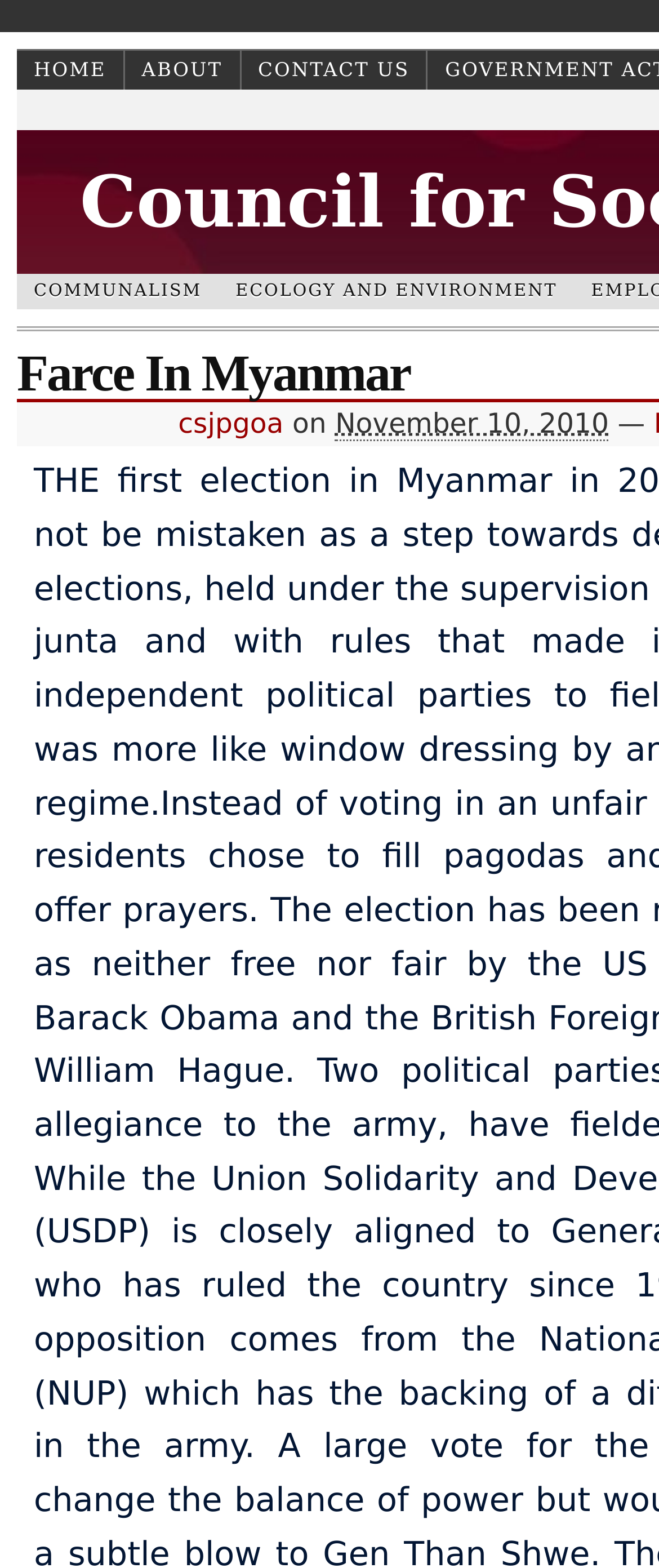Please provide a one-word or phrase answer to the question: 
What is the first menu item?

HOME